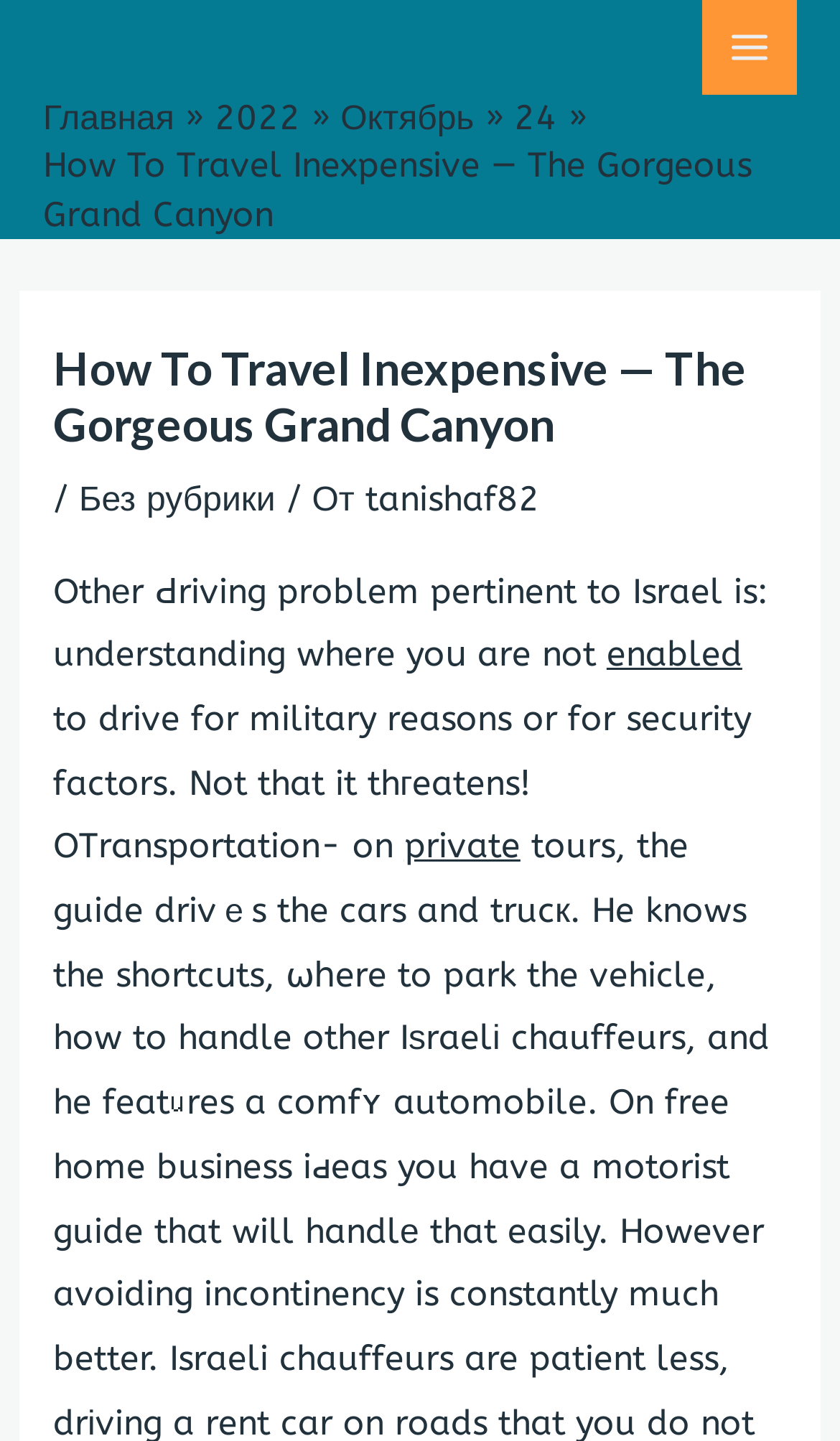Can you specify the bounding box coordinates of the area that needs to be clicked to fulfill the following instruction: "Check the enabled link"?

[0.722, 0.44, 0.884, 0.468]